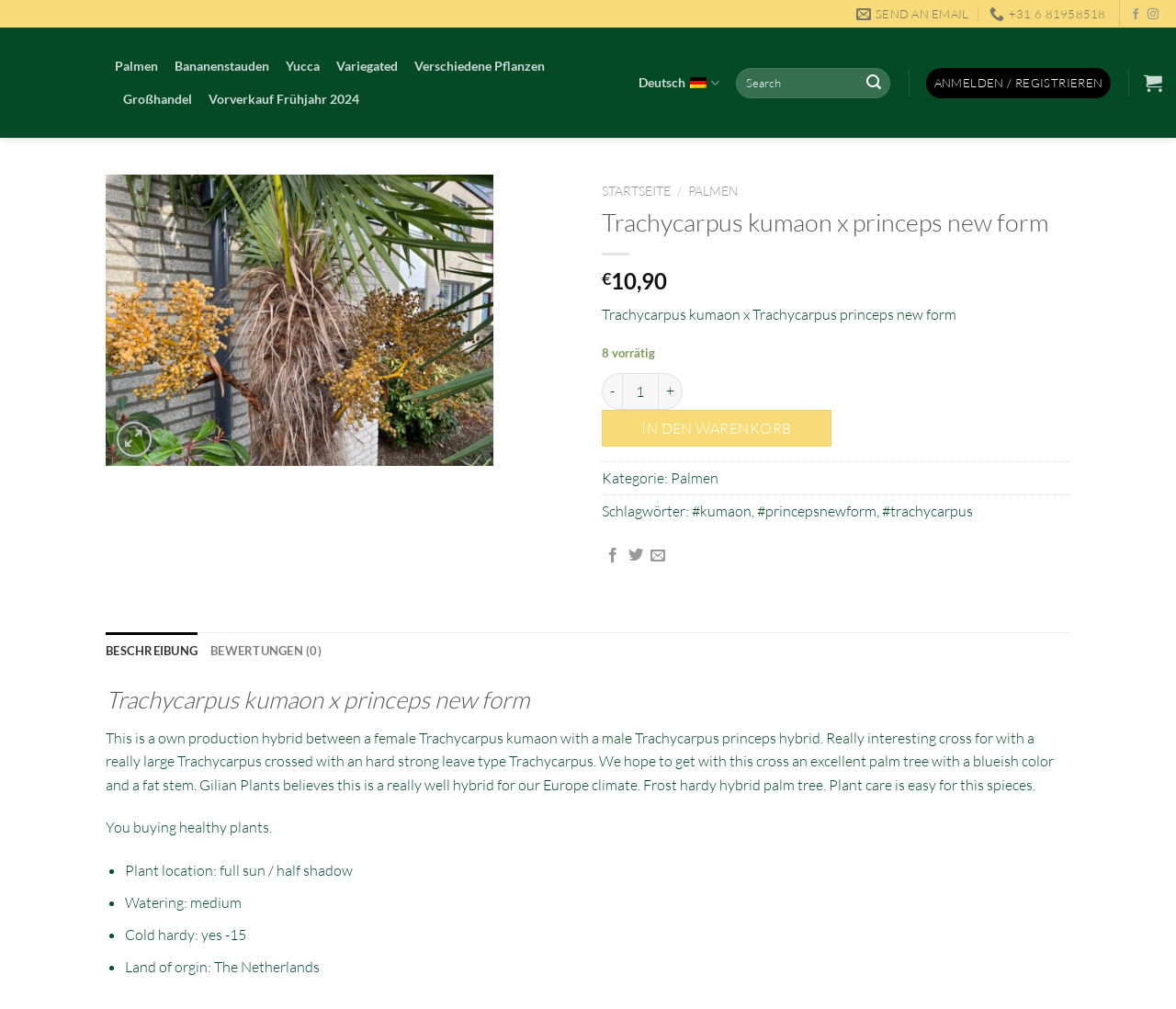Please identify the bounding box coordinates of the element's region that needs to be clicked to fulfill the following instruction: "Click on the 'Palmen' category". The bounding box coordinates should consist of four float numbers between 0 and 1, i.e., [left, top, right, bottom].

[0.098, 0.05, 0.134, 0.082]